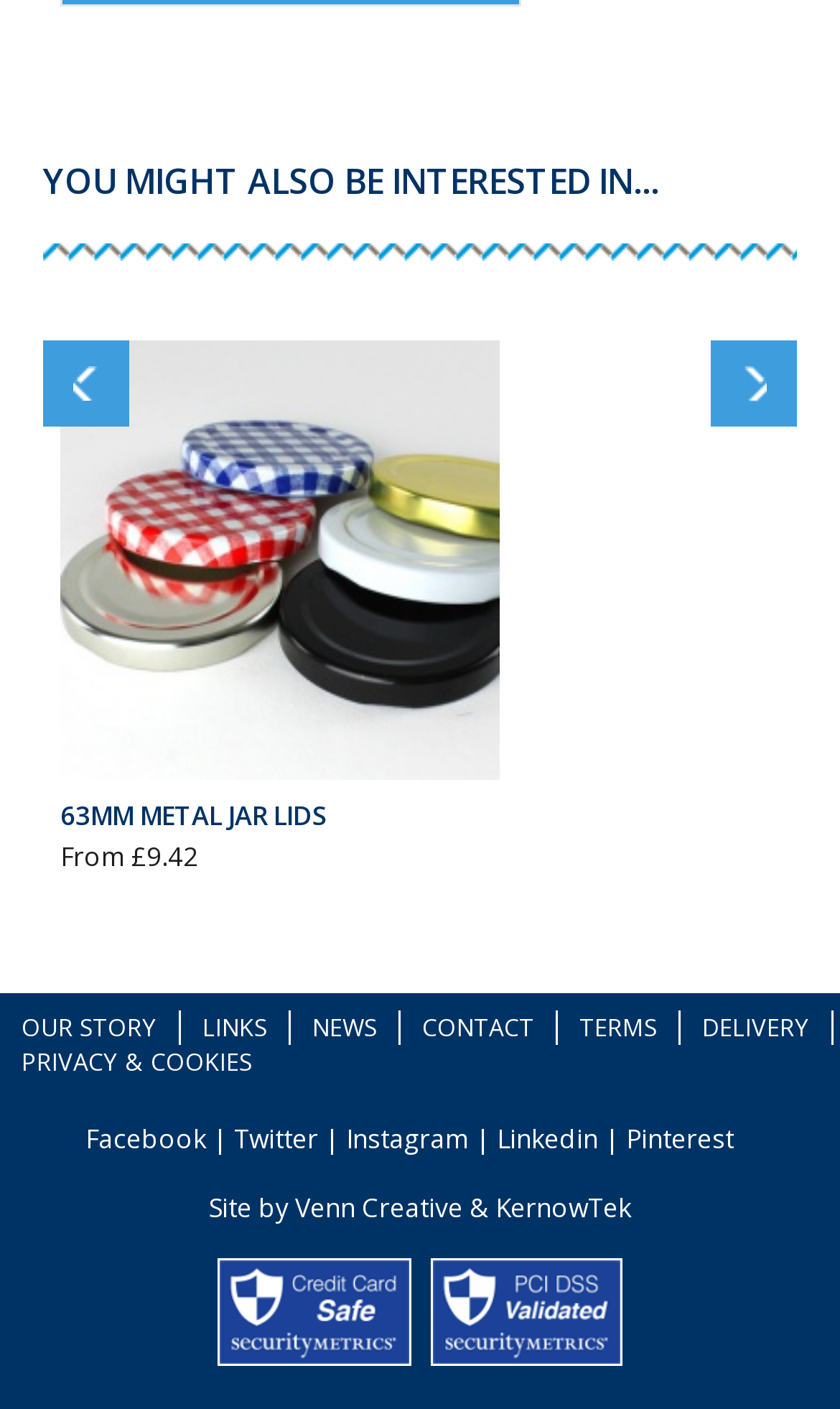Find the bounding box coordinates for the HTML element described in this sentence: "Our Story". Provide the coordinates as four float numbers between 0 and 1, in the format [left, top, right, bottom].

[0.026, 0.718, 0.187, 0.741]